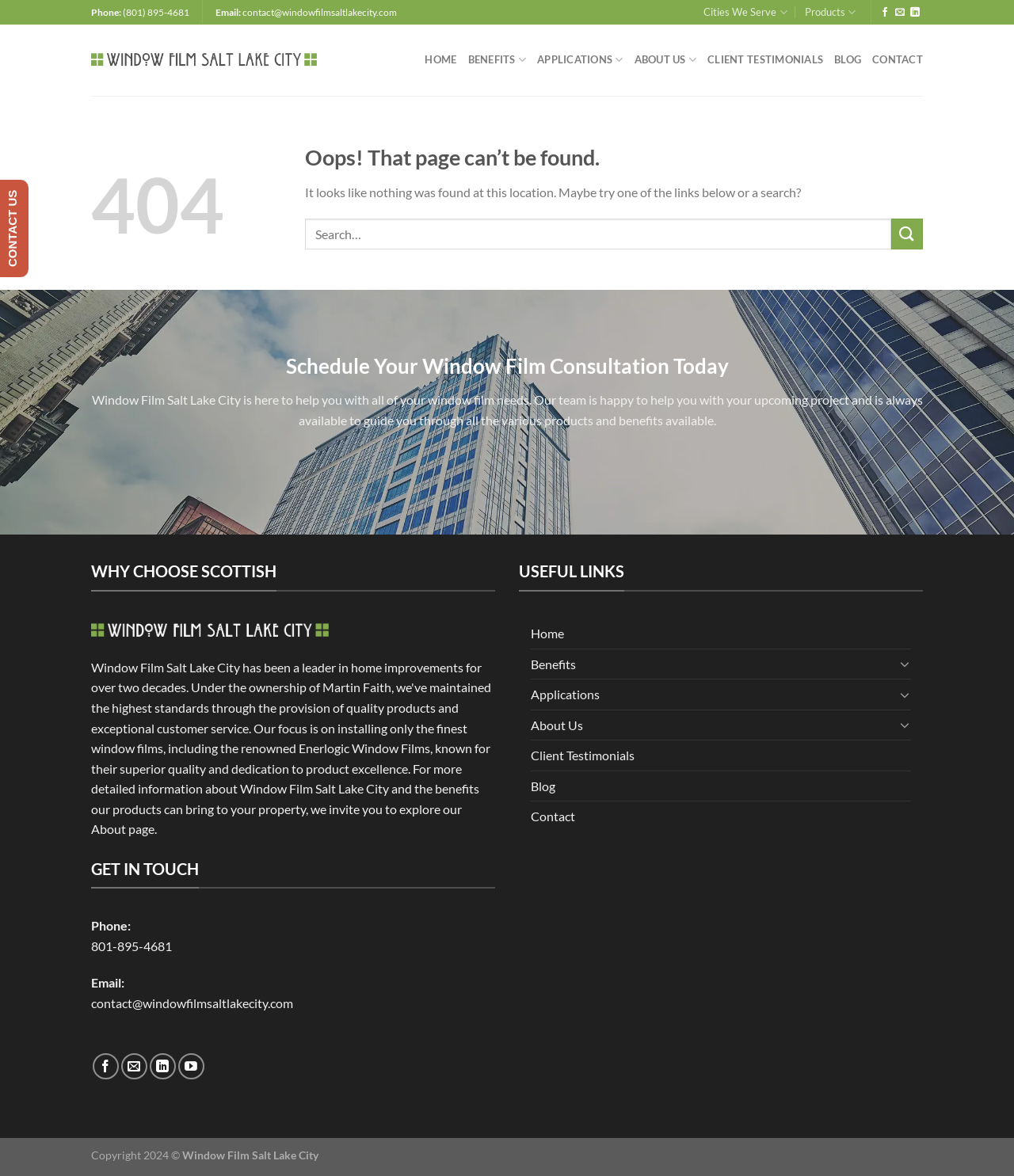What is the error code displayed on the webpage?
Using the image, give a concise answer in the form of a single word or short phrase.

404